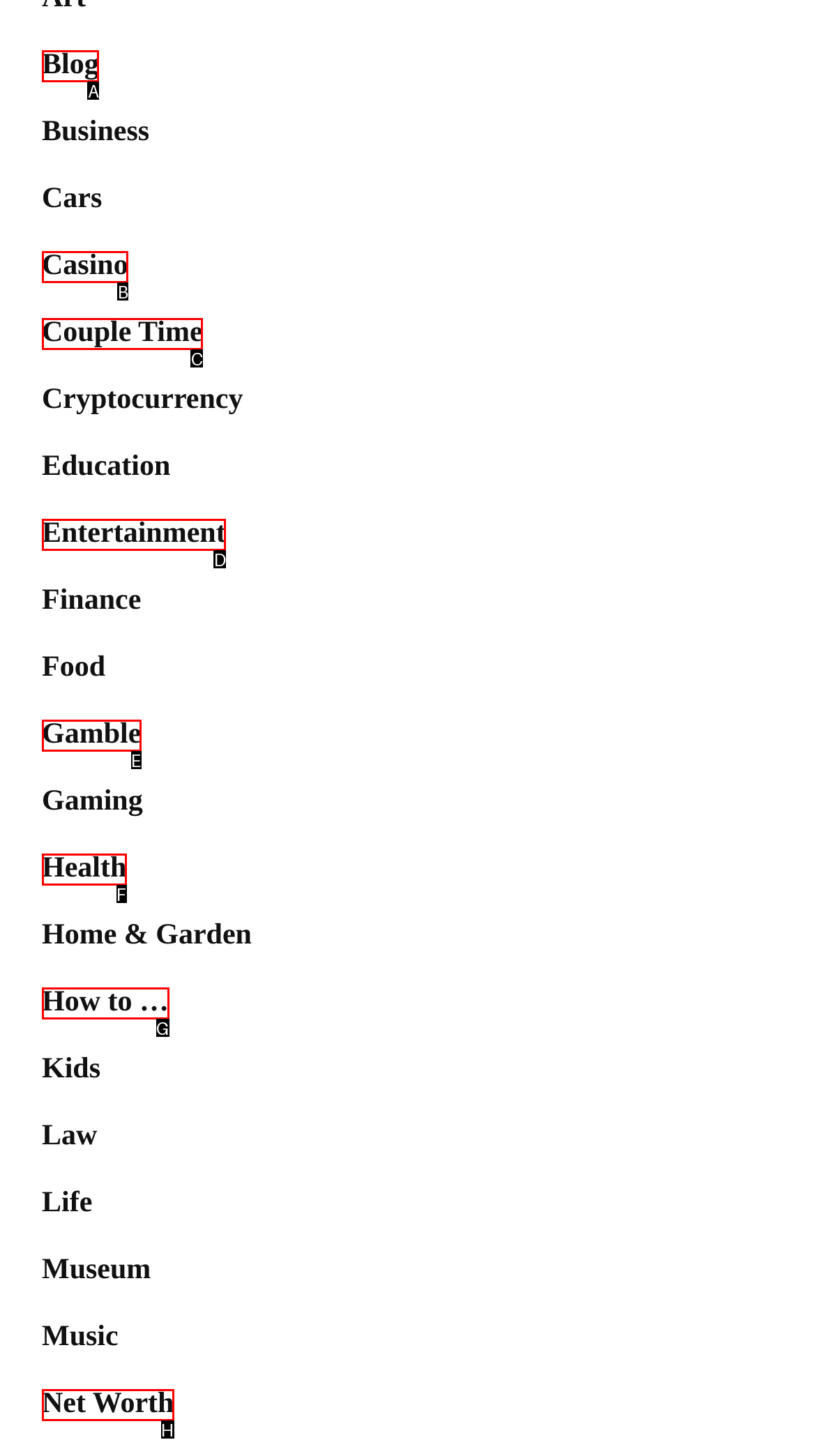Refer to the element description: Net Worth and identify the matching HTML element. State your answer with the appropriate letter.

H